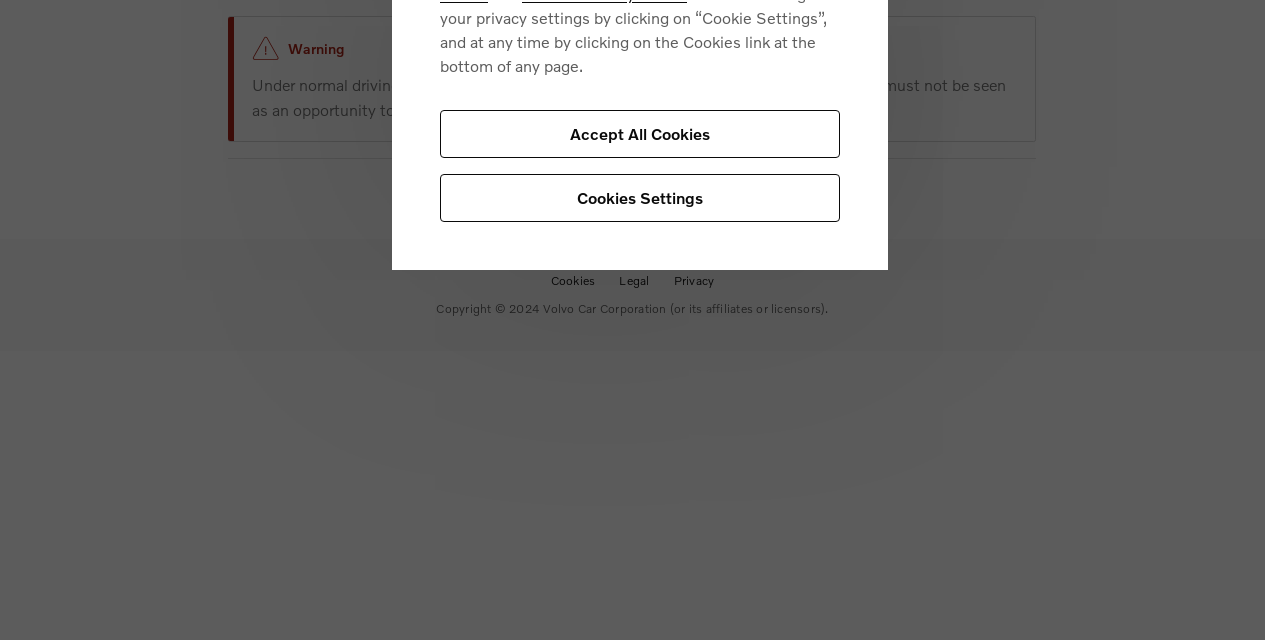Give the bounding box coordinates for this UI element: "Cookies Settings". The coordinates should be four float numbers between 0 and 1, arranged as [left, top, right, bottom].

[0.344, 0.272, 0.656, 0.347]